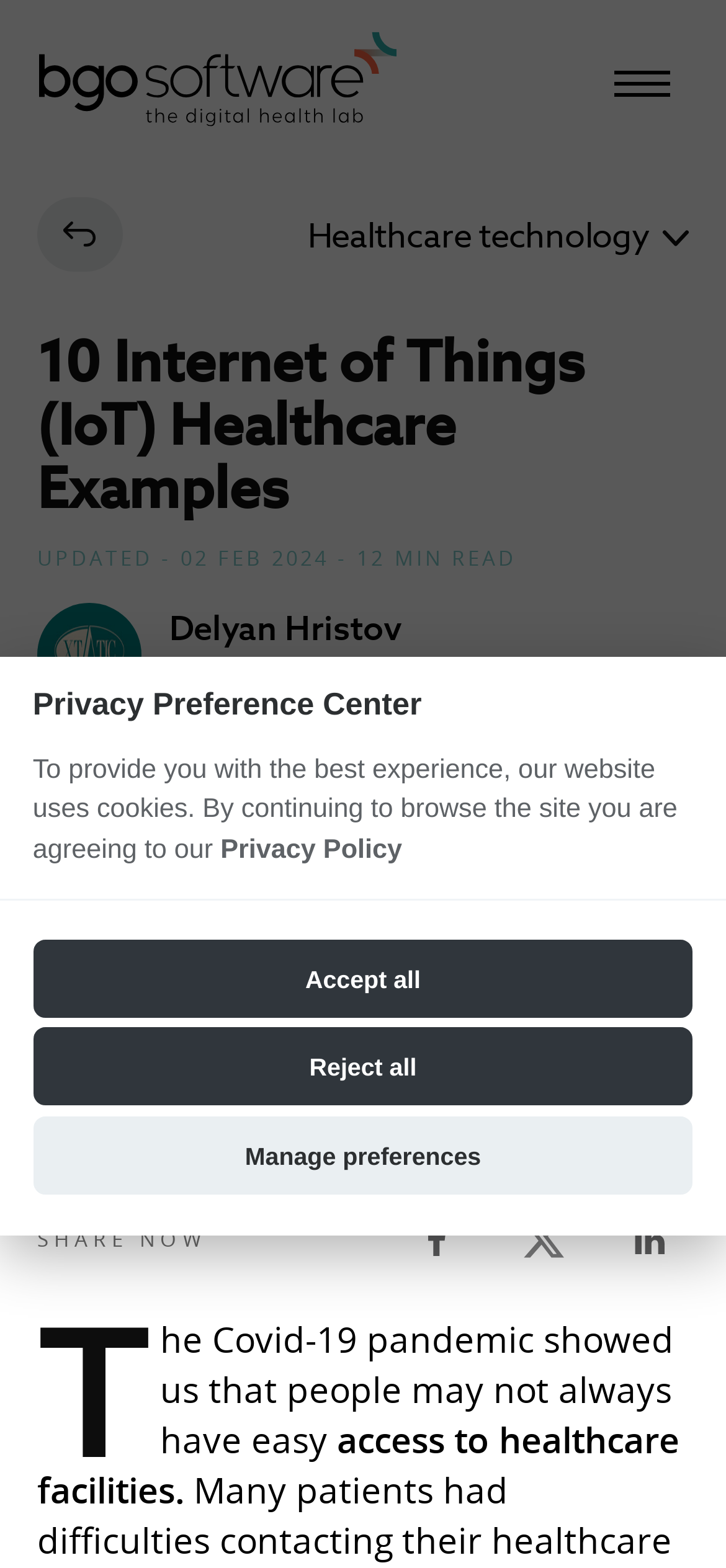Use a single word or phrase to answer the following:
How long does it take to read the article?

12 MIN READ